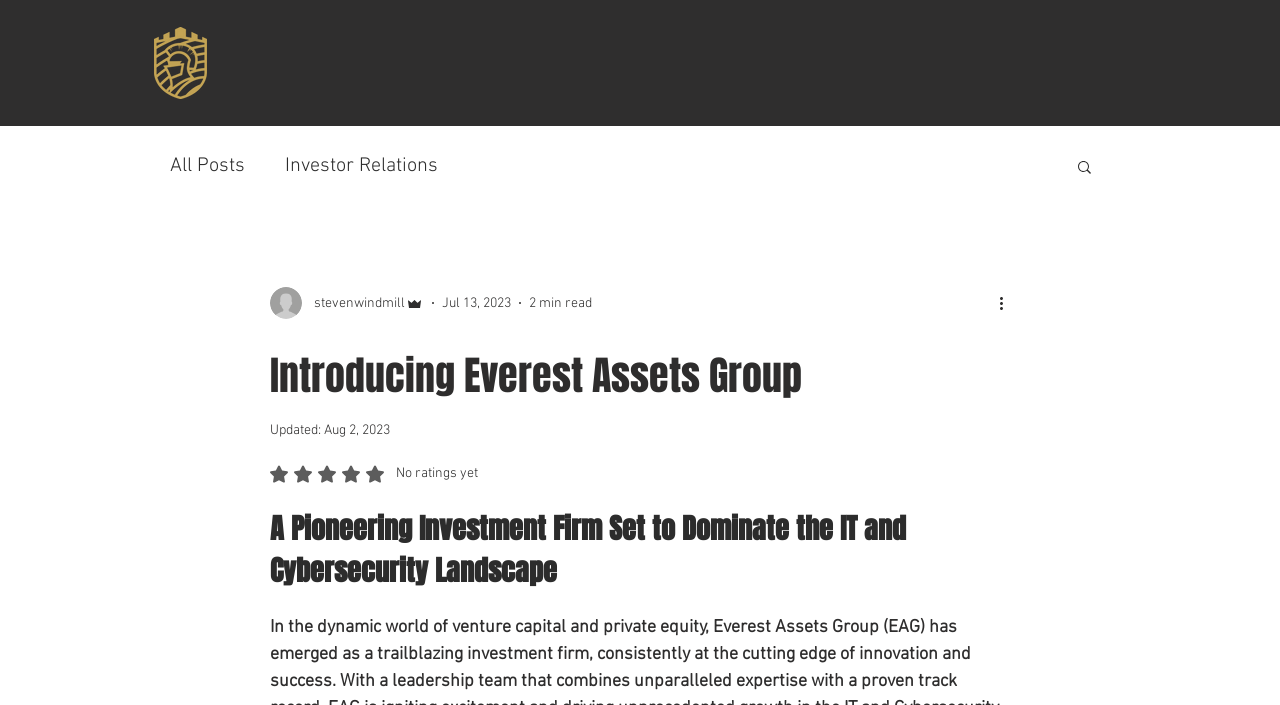Please study the image and answer the question comprehensively:
How many navigation links are there?

I counted the number of links under the navigation element, which includes 'HOME', 'VISION & MISSION', 'METHODOLOGY', 'ACQUISITION TARGETS', 'NEWS & BLOGS', 'TOP TEAM', 'More', 'All Posts', 'Investor Relations'.